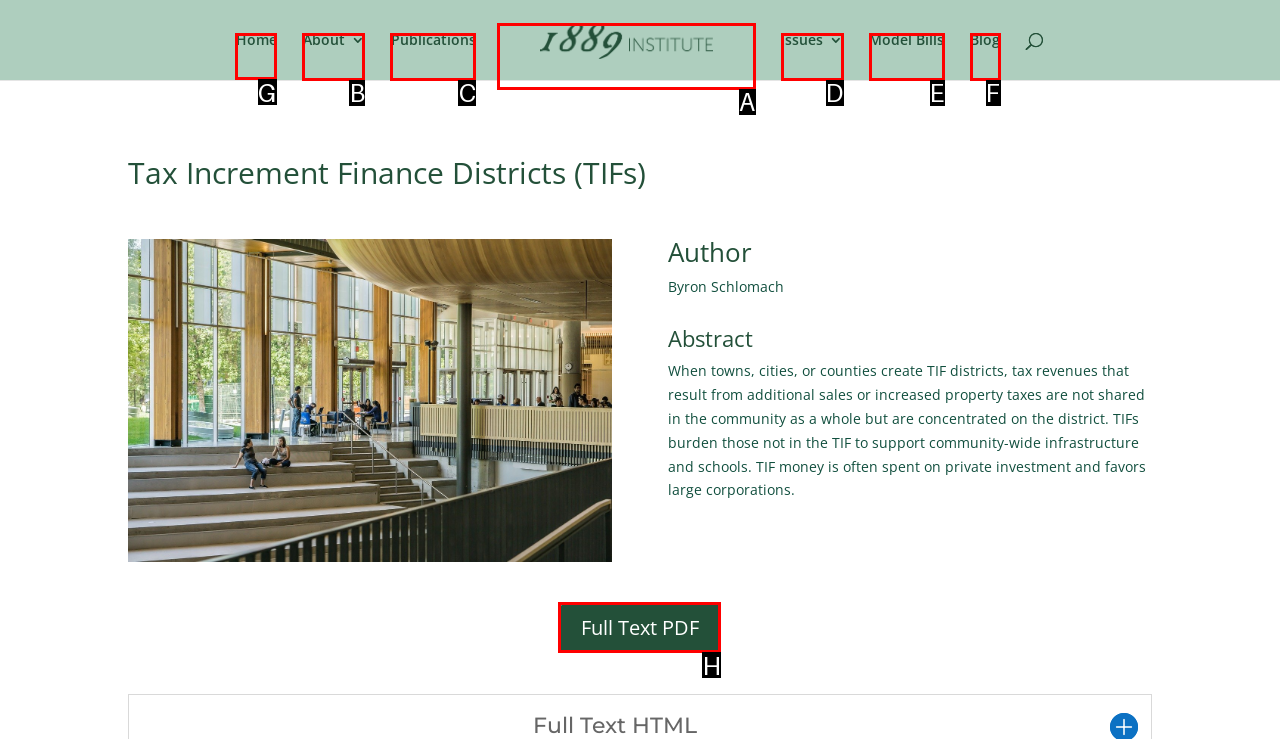Determine the correct UI element to click for this instruction: go to home page. Respond with the letter of the chosen element.

G